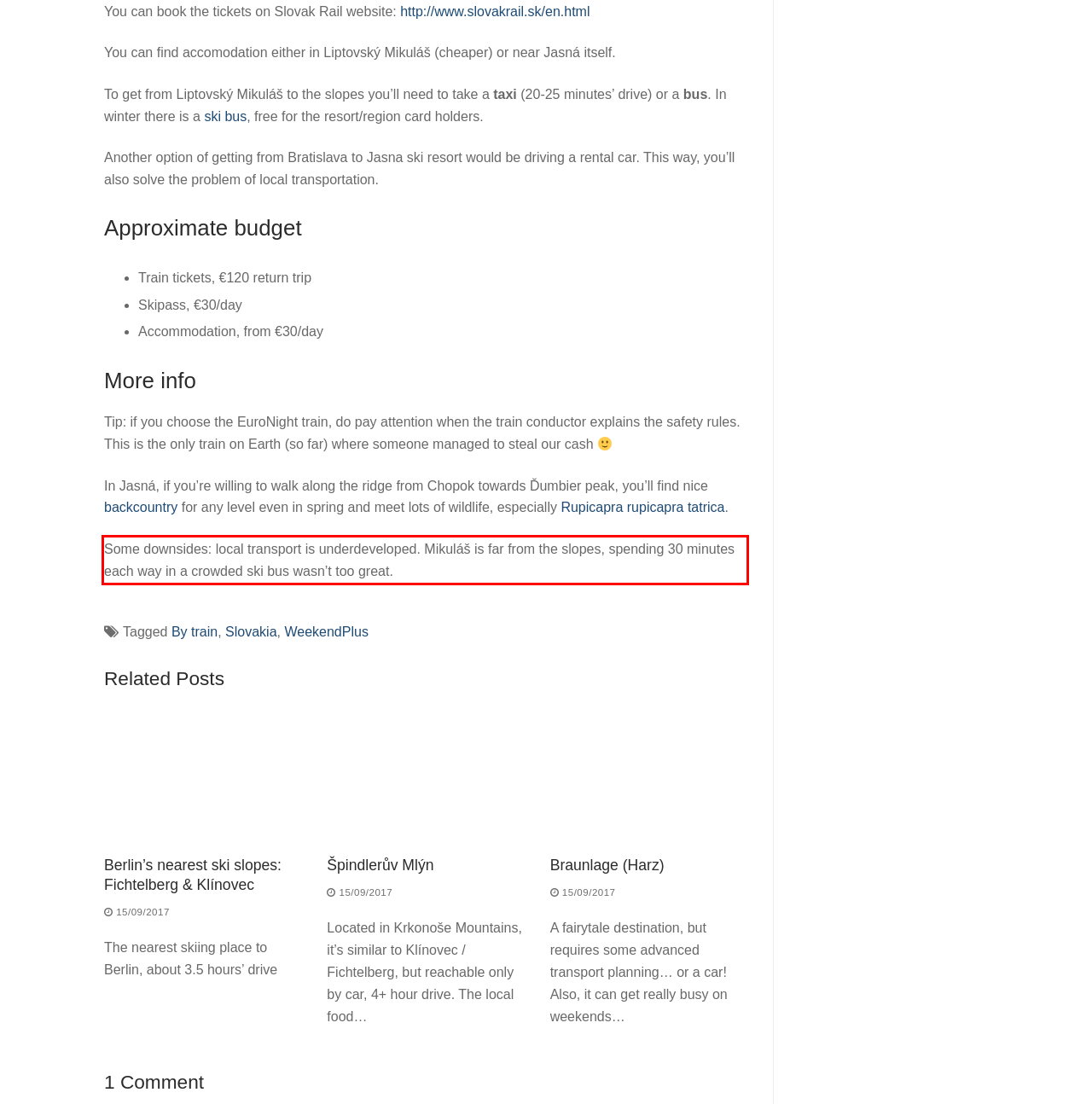Given a webpage screenshot, locate the red bounding box and extract the text content found inside it.

Some downsides: local transport is underdeveloped. Mikuláš is far from the slopes, spending 30 minutes each way in a crowded ski bus wasn’t too great.